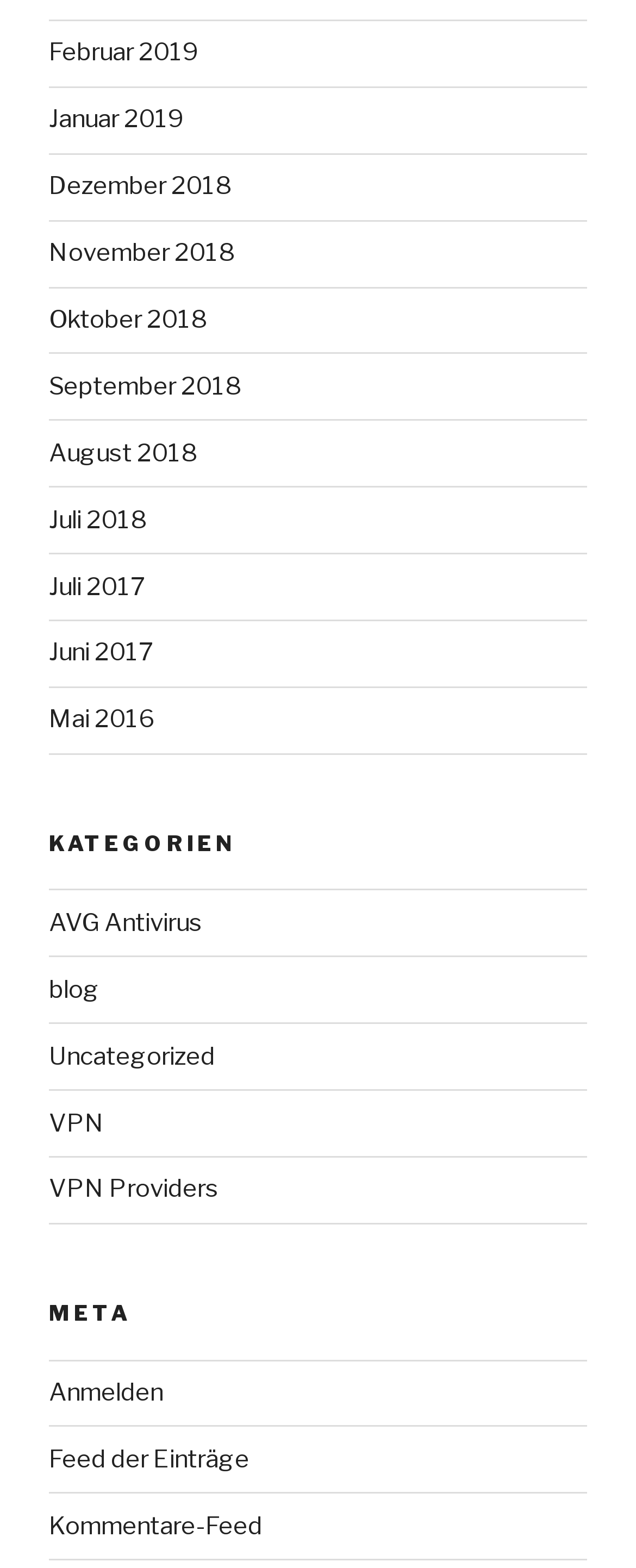Locate the coordinates of the bounding box for the clickable region that fulfills this instruction: "Read about AVG Antivirus".

[0.077, 0.579, 0.318, 0.598]